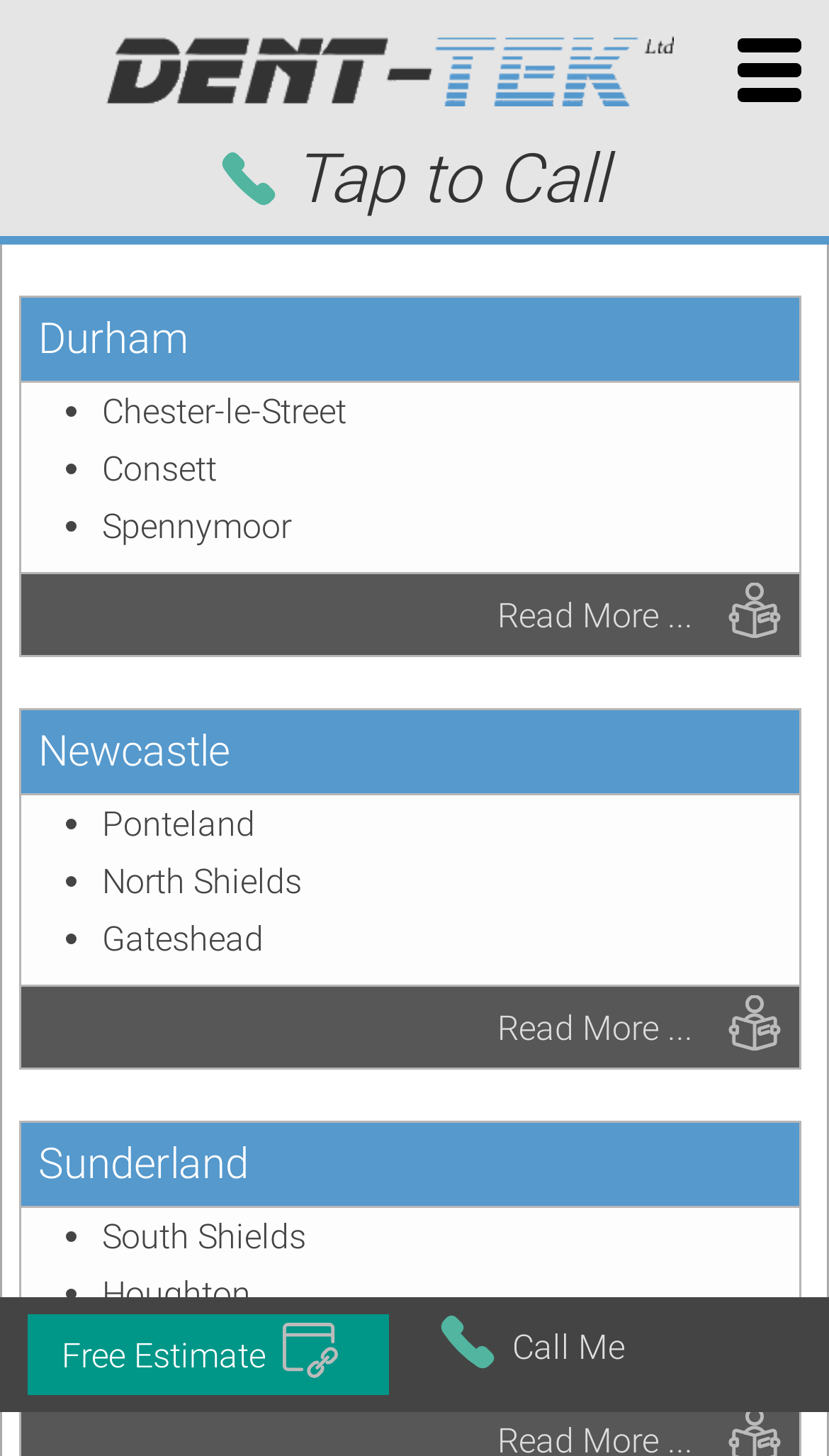Explain the webpage in detail, including its primary components.

The webpage appears to be a mobile car dent repair service provider, with a logo at the top left corner. Below the logo, there is a "Tap to Call" link. 

The main content of the webpage is divided into sections, each with a heading indicating a location, such as "Durham", "Newcastle", and "Sunderland". Under each location heading, there is a list of towns or cities, marked with bullet points, including "Chester-le-Street", "Consett", "Spennymoor", and others. 

At the bottom of the page, there is a call-to-action section with a "Free Estimate" button and a "Call Me" text. There are also "Read More..." links scattered throughout the page, likely leading to more information about the service.

The overall structure of the page is simple and easy to navigate, with clear headings and concise text.